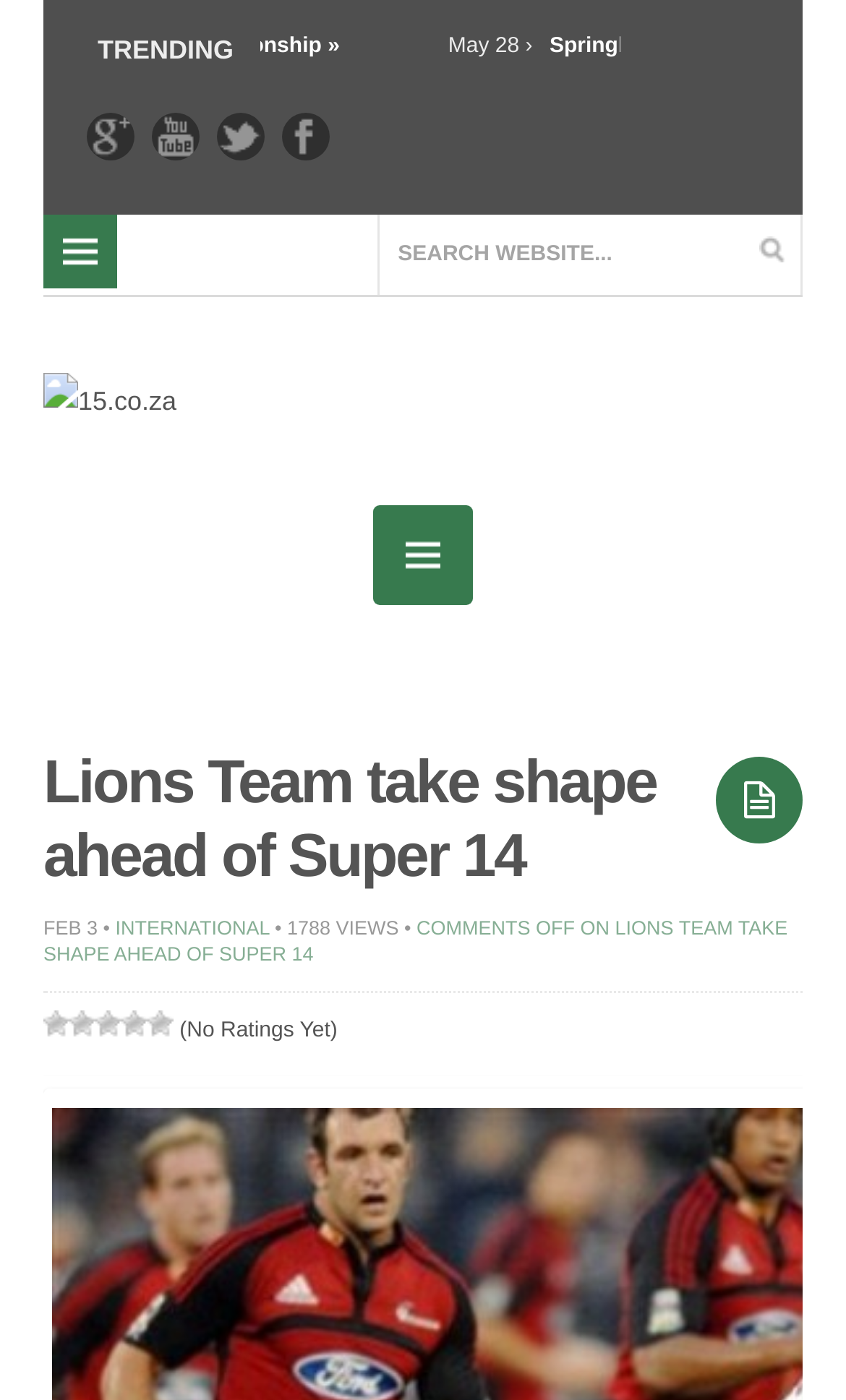Please answer the following question using a single word or phrase: 
What is the rating of the article?

No Ratings Yet